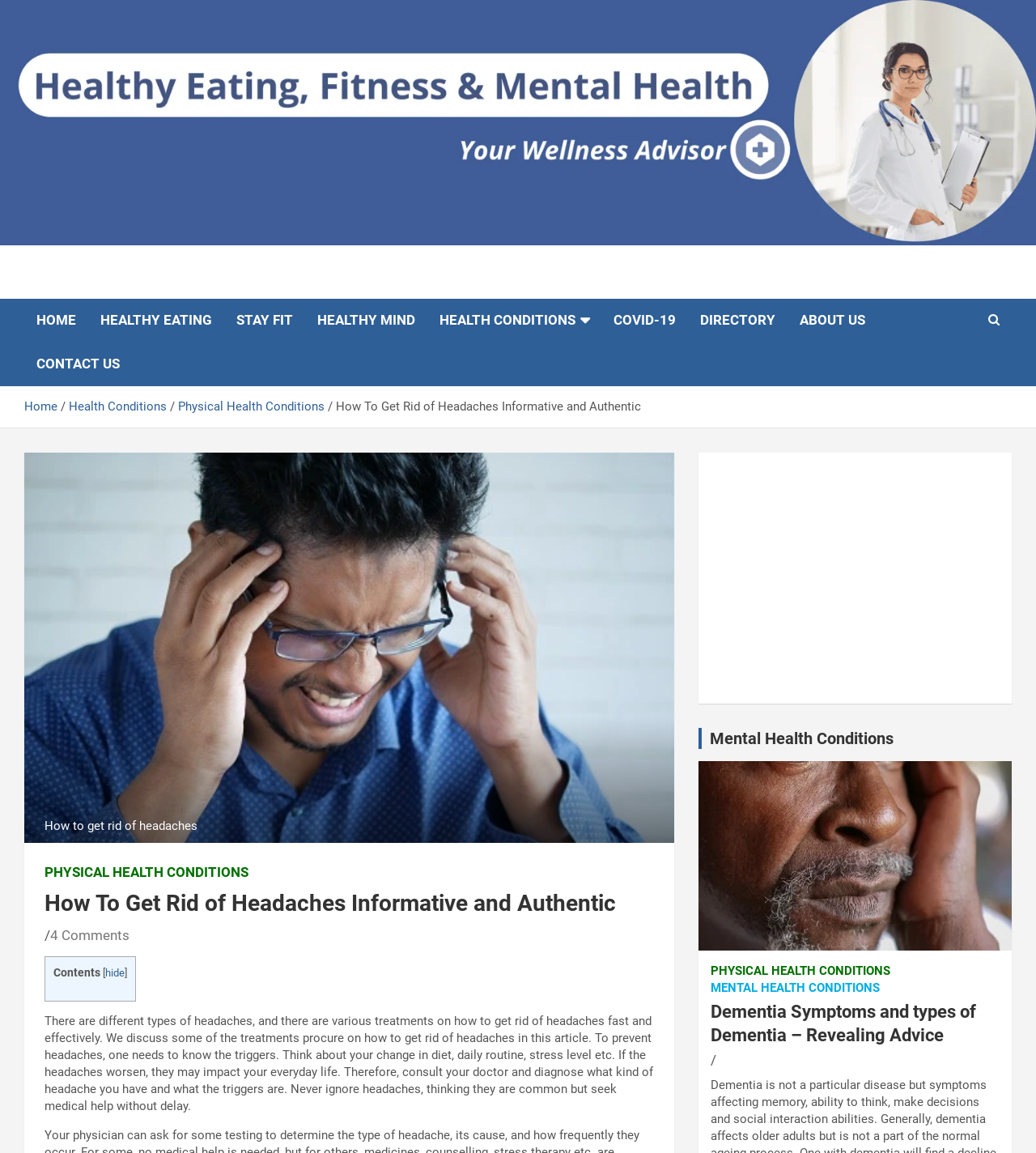What is the title of the related article at the bottom of the webpage?
From the image, respond using a single word or phrase.

Dementia Symptoms and types of Dementia